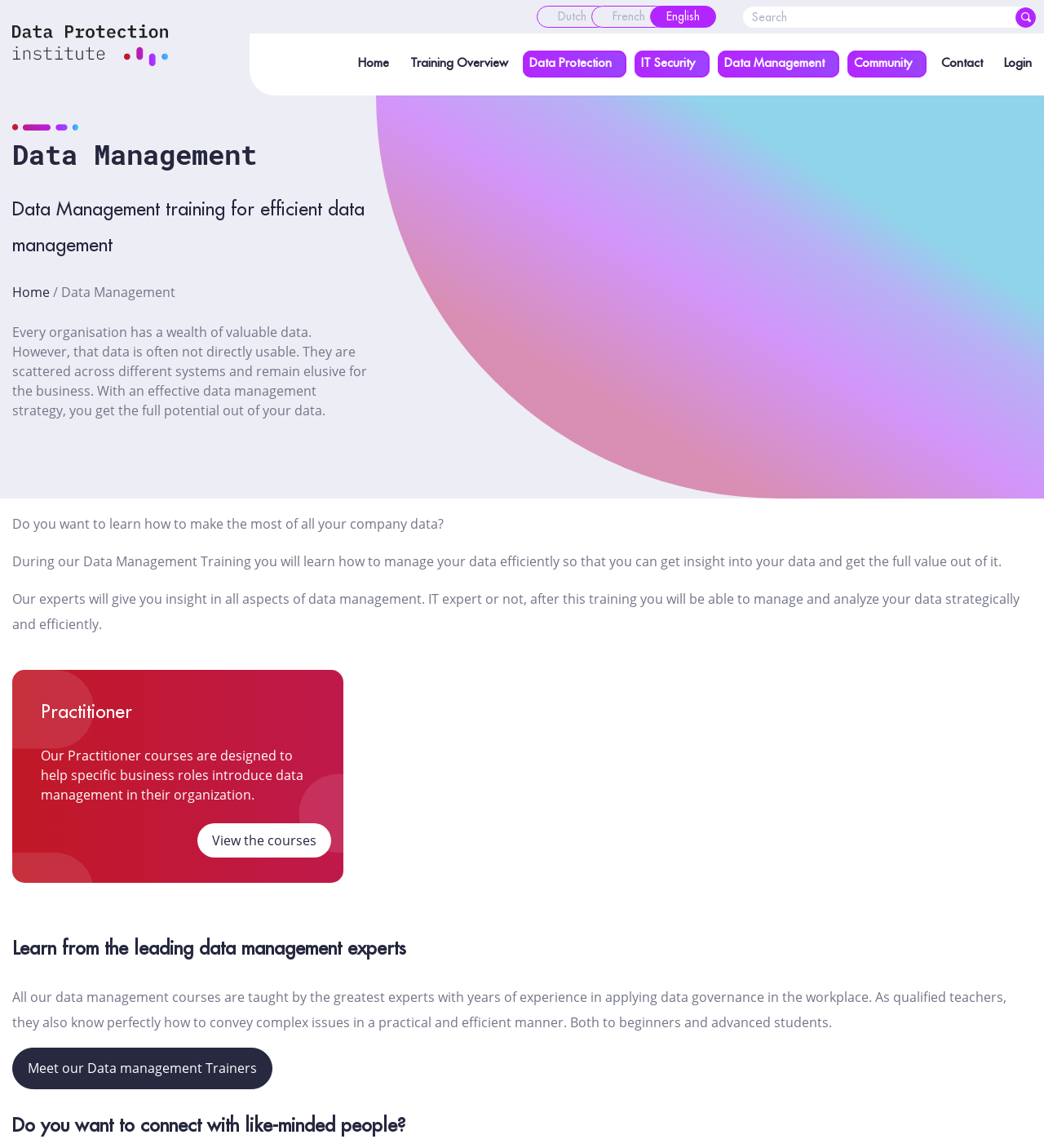Determine the bounding box coordinates of the area to click in order to meet this instruction: "Learn about data protection".

[0.501, 0.044, 0.592, 0.067]